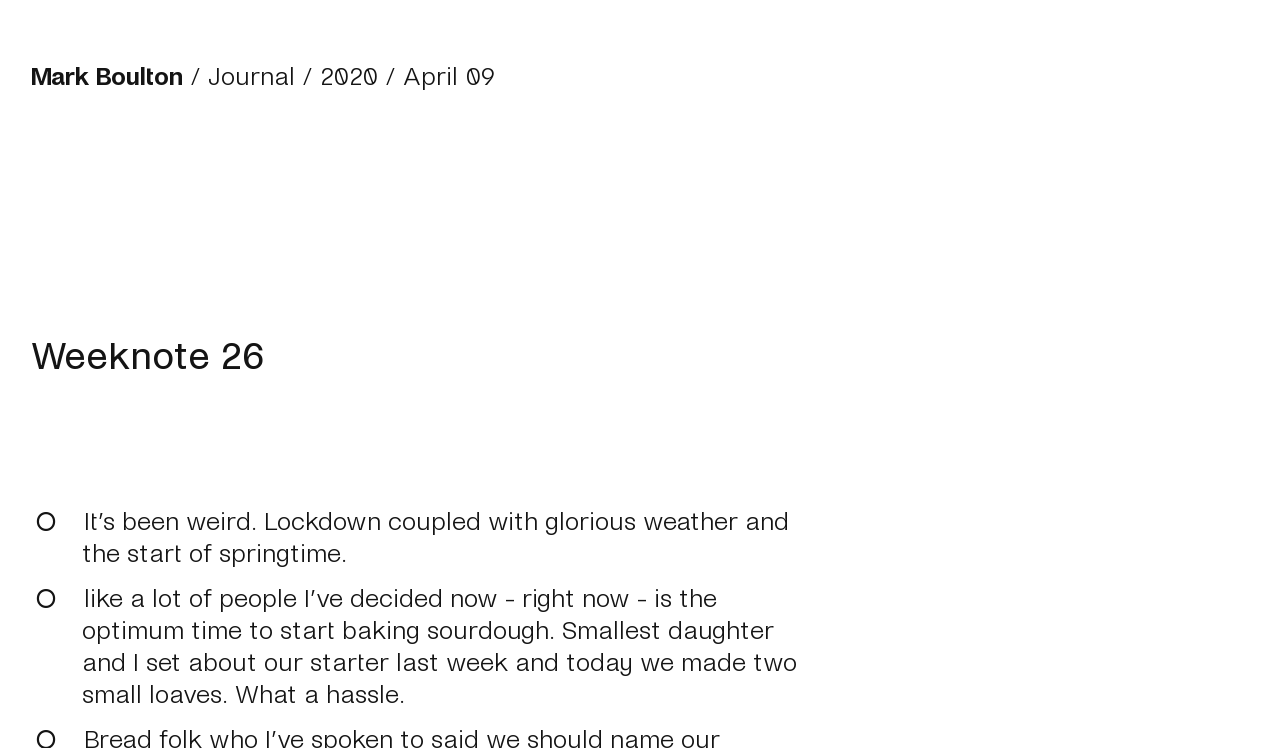How many loaves of bread were made?
Please respond to the question thoroughly and include all relevant details.

The text mentions that the author and their smallest daughter made 'two small loaves' of bread.